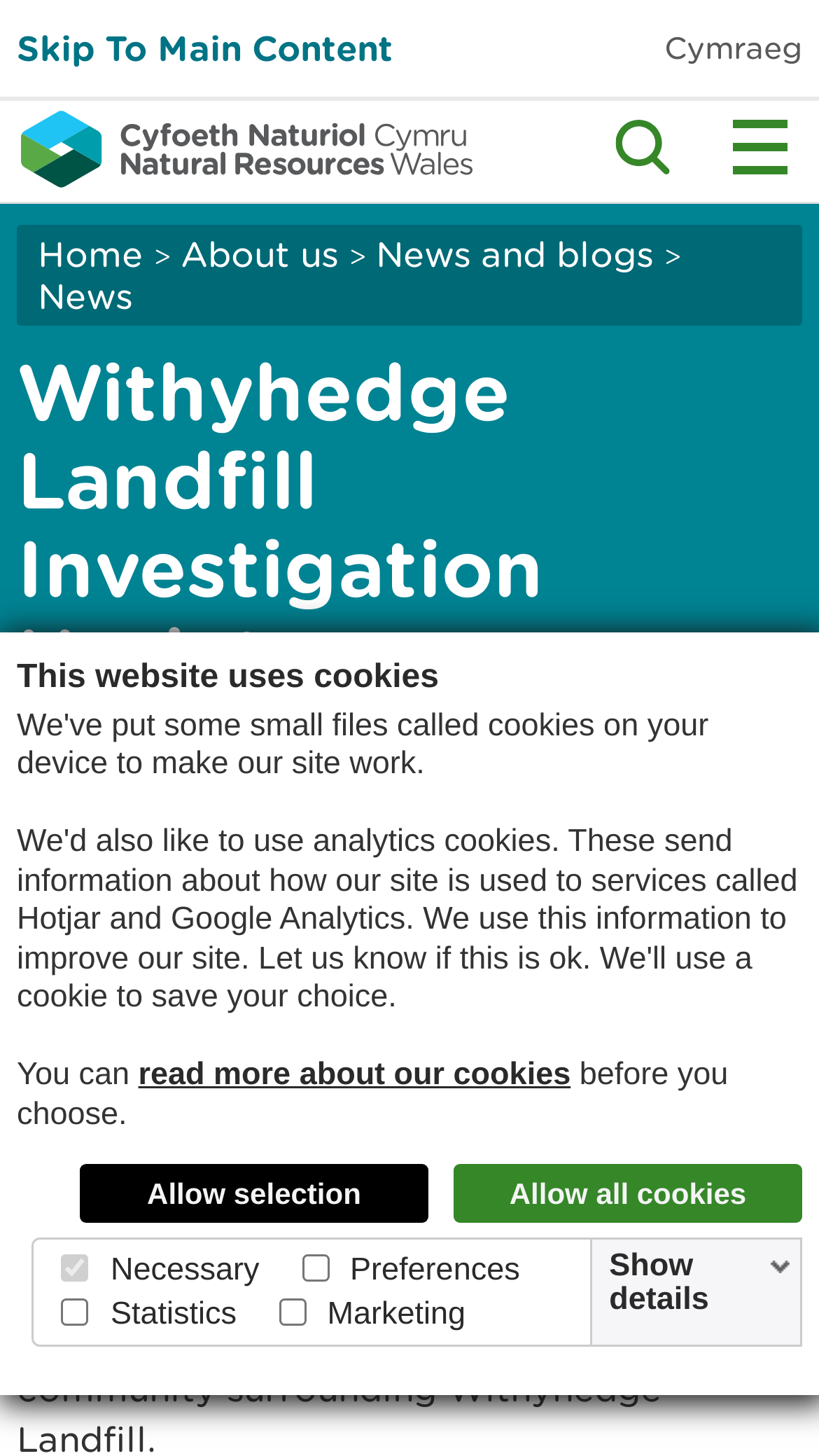Please identify the bounding box coordinates of the element's region that I should click in order to complete the following instruction: "go to the news page". The bounding box coordinates consist of four float numbers between 0 and 1, i.e., [left, top, right, bottom].

None